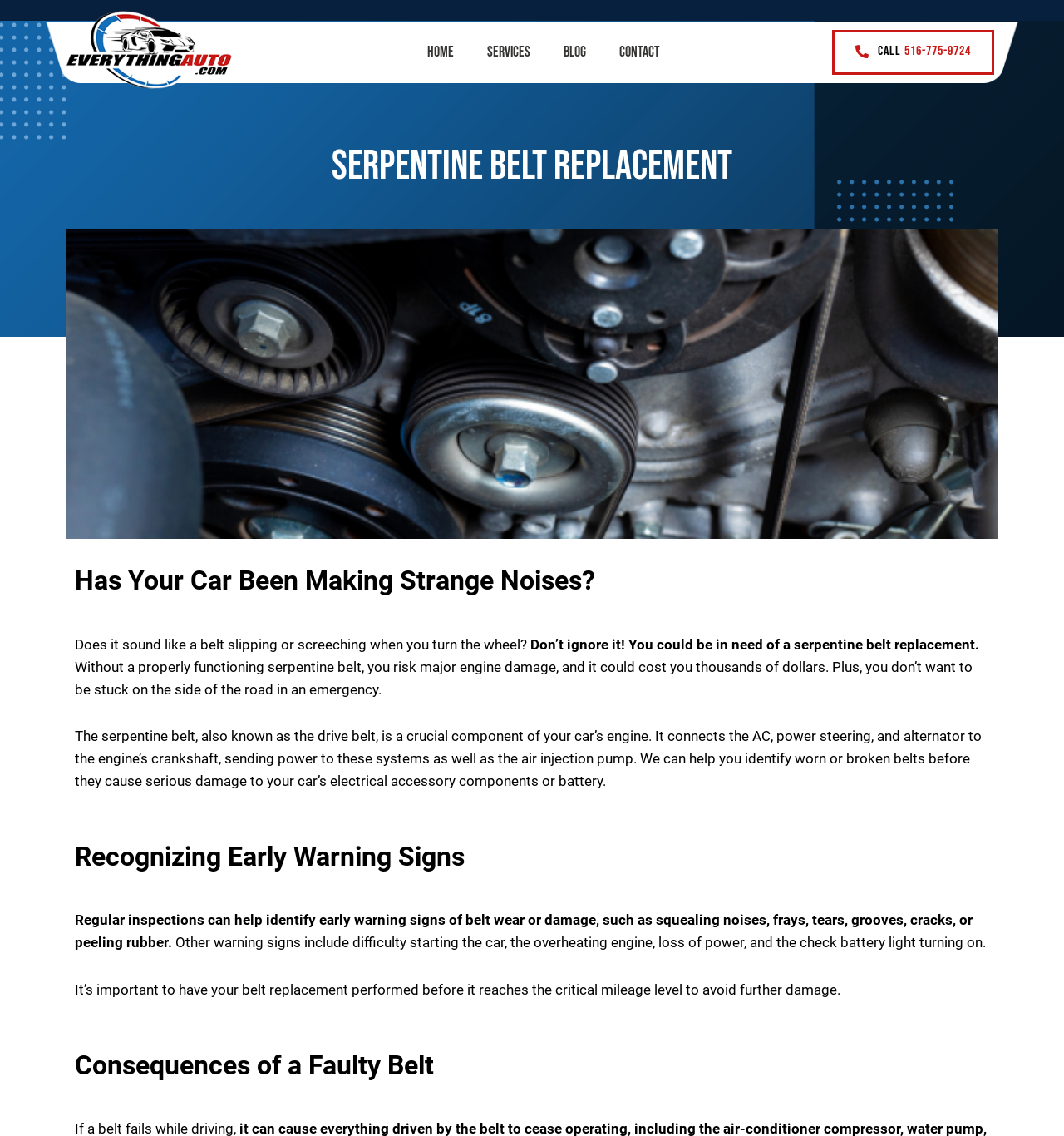Using the webpage screenshot and the element description Call 516-775-9724, determine the bounding box coordinates. Specify the coordinates in the format (top-left x, top-left y, bottom-right x, bottom-right y) with values ranging from 0 to 1.

[0.782, 0.026, 0.935, 0.066]